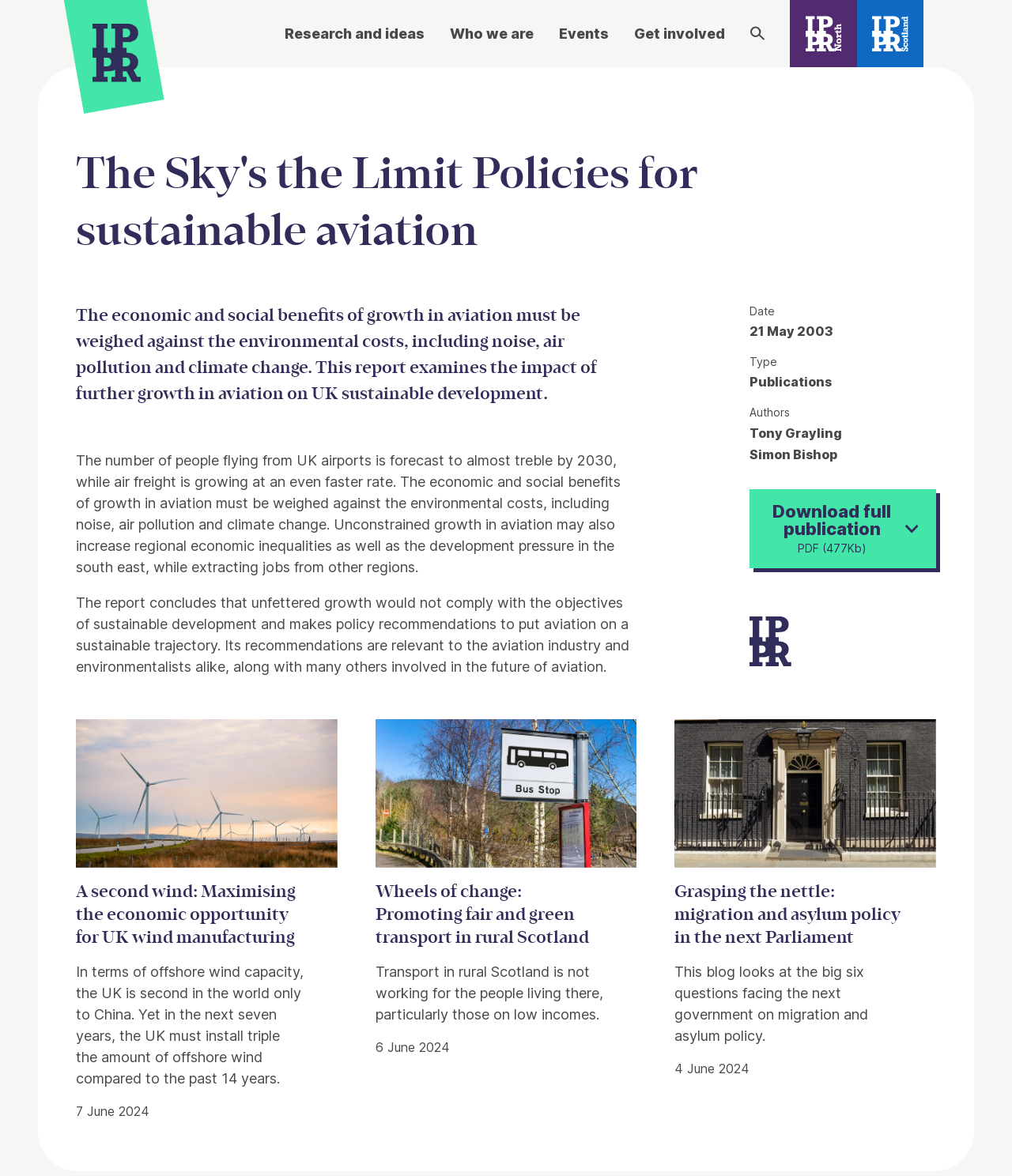Provide the bounding box coordinates of the HTML element described by the text: "Who we are". The coordinates should be in the format [left, top, right, bottom] with values between 0 and 1.

[0.445, 0.019, 0.527, 0.037]